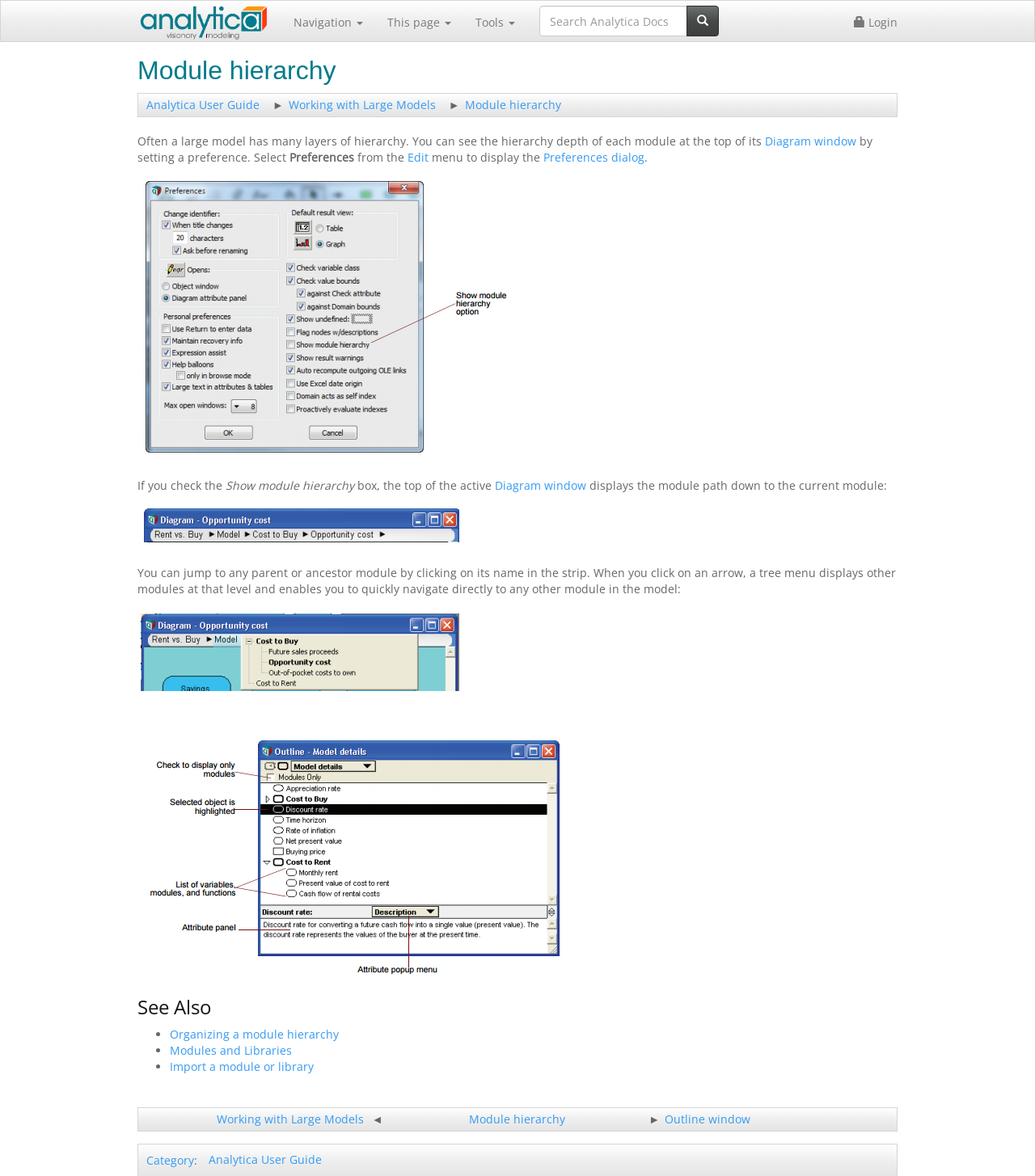Can you find the bounding box coordinates for the UI element given this description: "alt="Chapter19 1.png""? Provide the coordinates as four float numbers between 0 and 1: [left, top, right, bottom].

[0.133, 0.262, 0.507, 0.276]